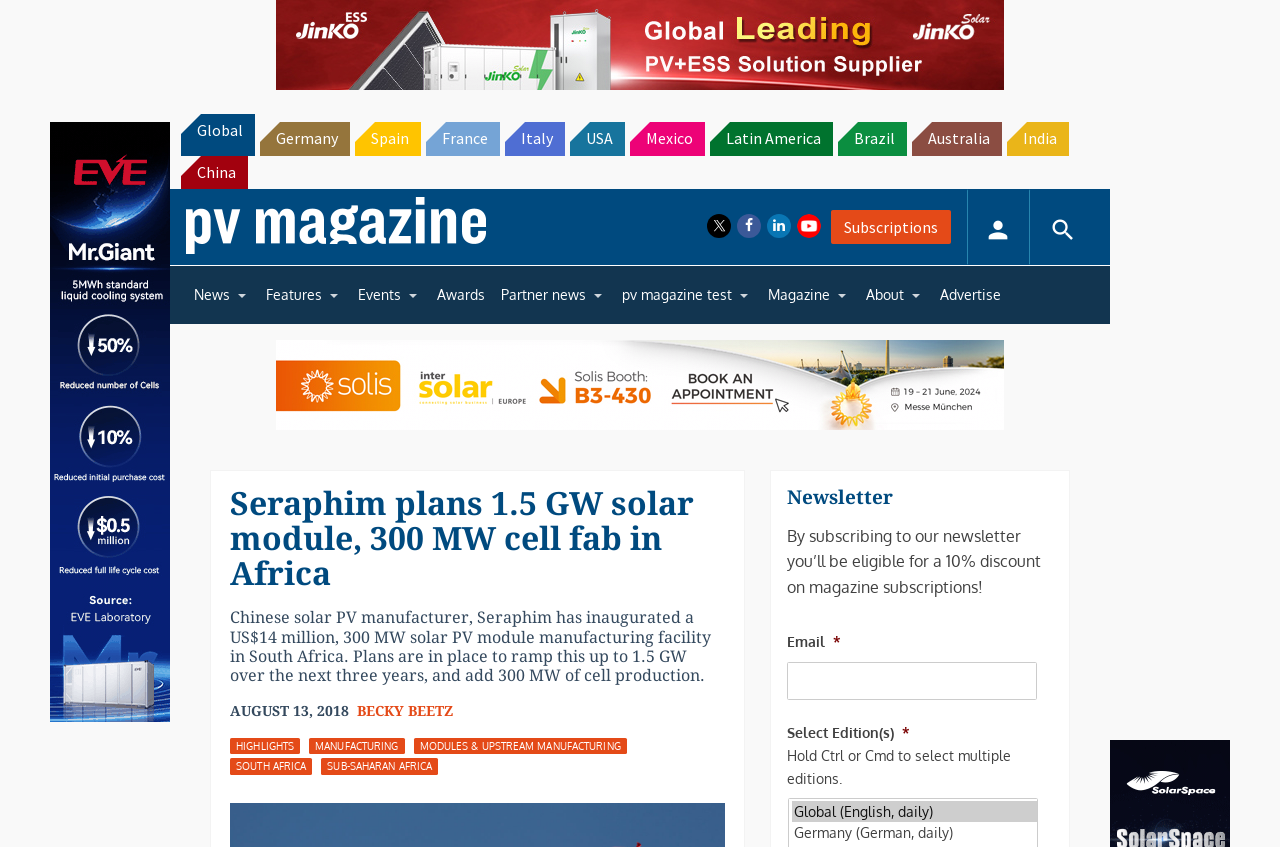Given the element description: "Brazil", predict the bounding box coordinates of this UI element. The coordinates must be four float numbers between 0 and 1, given as [left, top, right, bottom].

[0.654, 0.144, 0.708, 0.184]